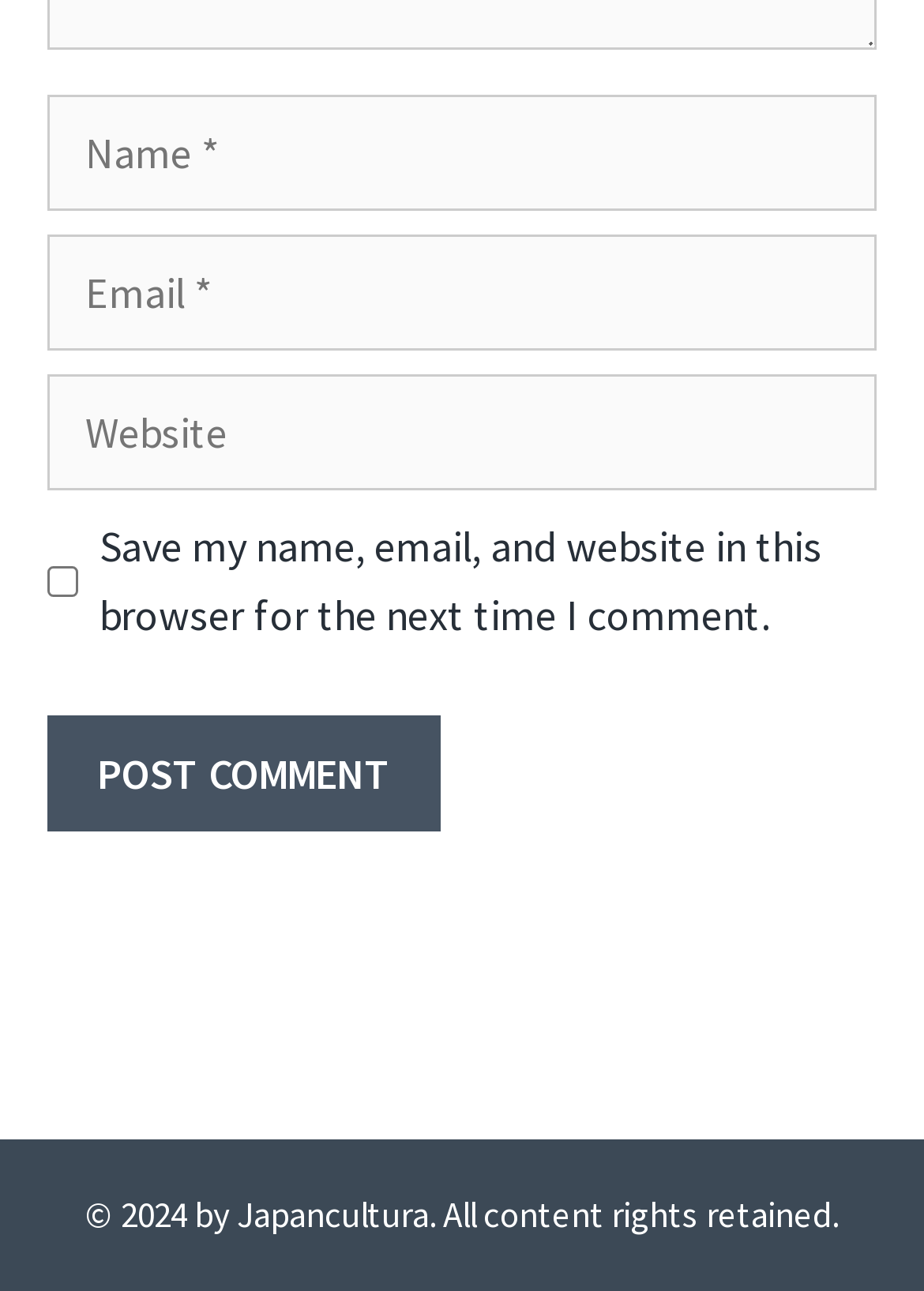Provide your answer in a single word or phrase: 
Is the 'Website' field required for comment submission?

No